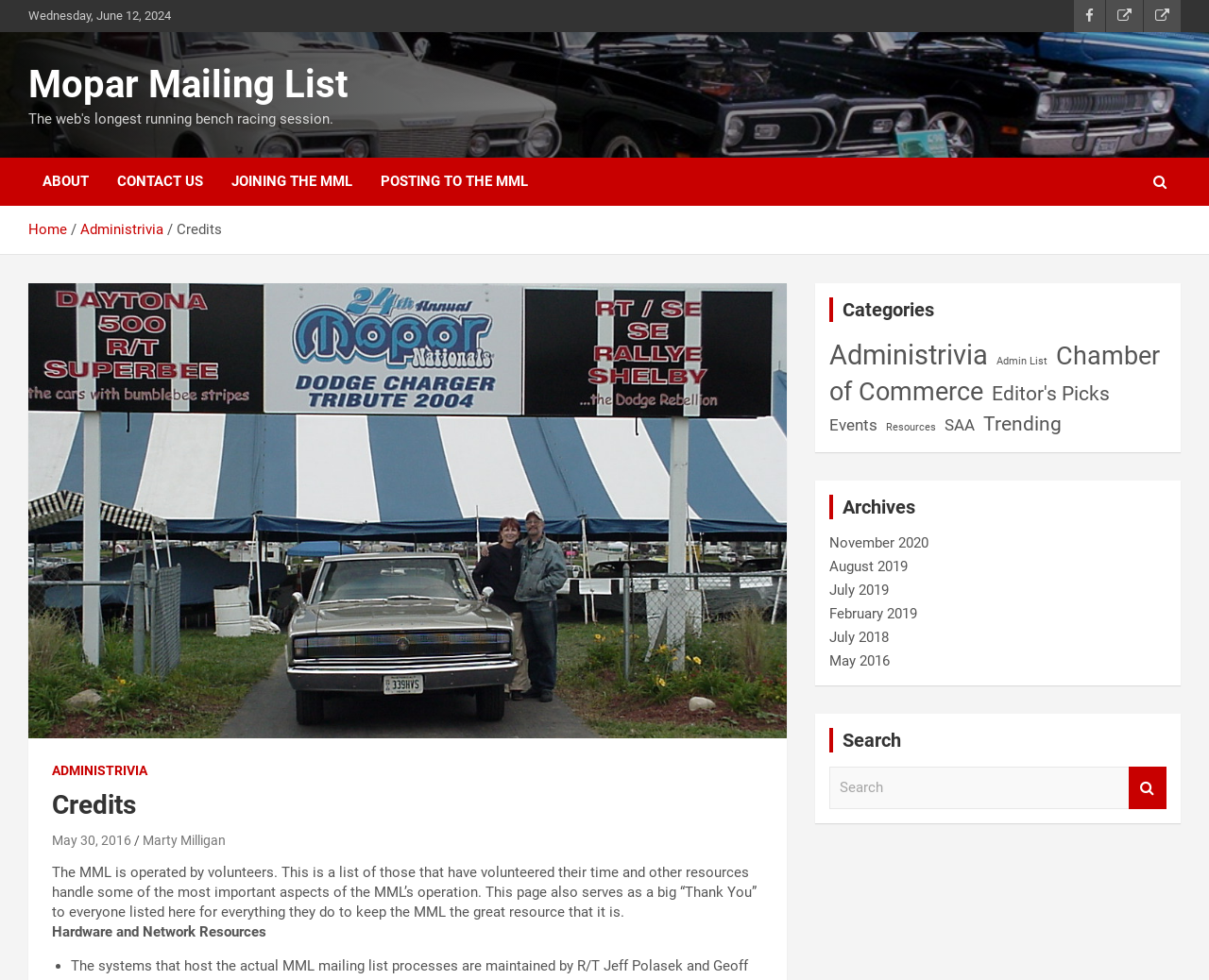Explain the webpage's layout and main content in detail.

The webpage is titled "Credits – Mopar Mailing List" and has a date displayed at the top, "Wednesday, June 12, 2024". Below the date, there are three icons aligned horizontally, each representing a different link. 

To the left of the icons, the main heading "Mopar Mailing List" is displayed, with a link to the same title below it. Below the main heading, there are four links arranged horizontally: "ABOUT", "CONTACT US", "JOINING THE MML", and "POSTING TO THE MML". 

A navigation section labeled "Breadcrumbs" is located below these links, containing a series of links, including "Home", "Administrivia", and "Credits". 

A large section below the navigation contains a figure, followed by a header with the title "Credits". This section includes a paragraph of text describing the credits page, which lists volunteers who have contributed to the MML's operation. 

Below this text, there are several links to specific dates, including "May 30, 2016", and a person's name, "Marty Milligan". 

The page then divides into two main sections. On the left, there is a list of categories, including "Administrivia", "Admin List", "Chamber of Commerce", and others, each with a number of items in parentheses. 

On the right, there is a section labeled "Archives", containing links to specific months and years, such as "November 2020" and "May 2016". Below the archives, there is a search section with a search box and a search button.